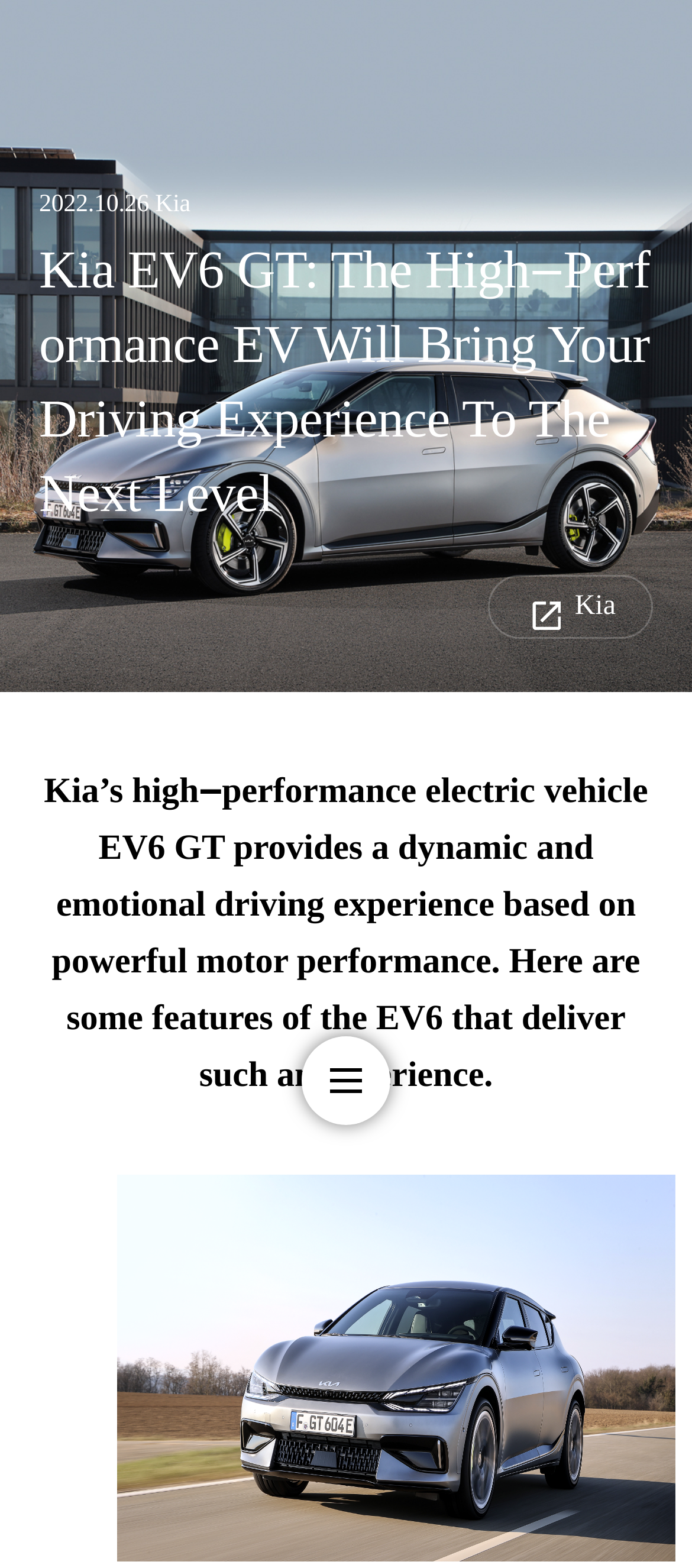Refer to the screenshot and answer the following question in detail:
What is the name of the electric vehicle?

The name of the electric vehicle can be found in the heading element 'Kia EV6 GT: The High‒Performance EV Will Bring Your Driving Experience To The Next Level' and also in the static text 'Kia’s high‒performance electric vehicle EV6 GT provides a dynamic and emotional driving experience based on powerful motor performance.'